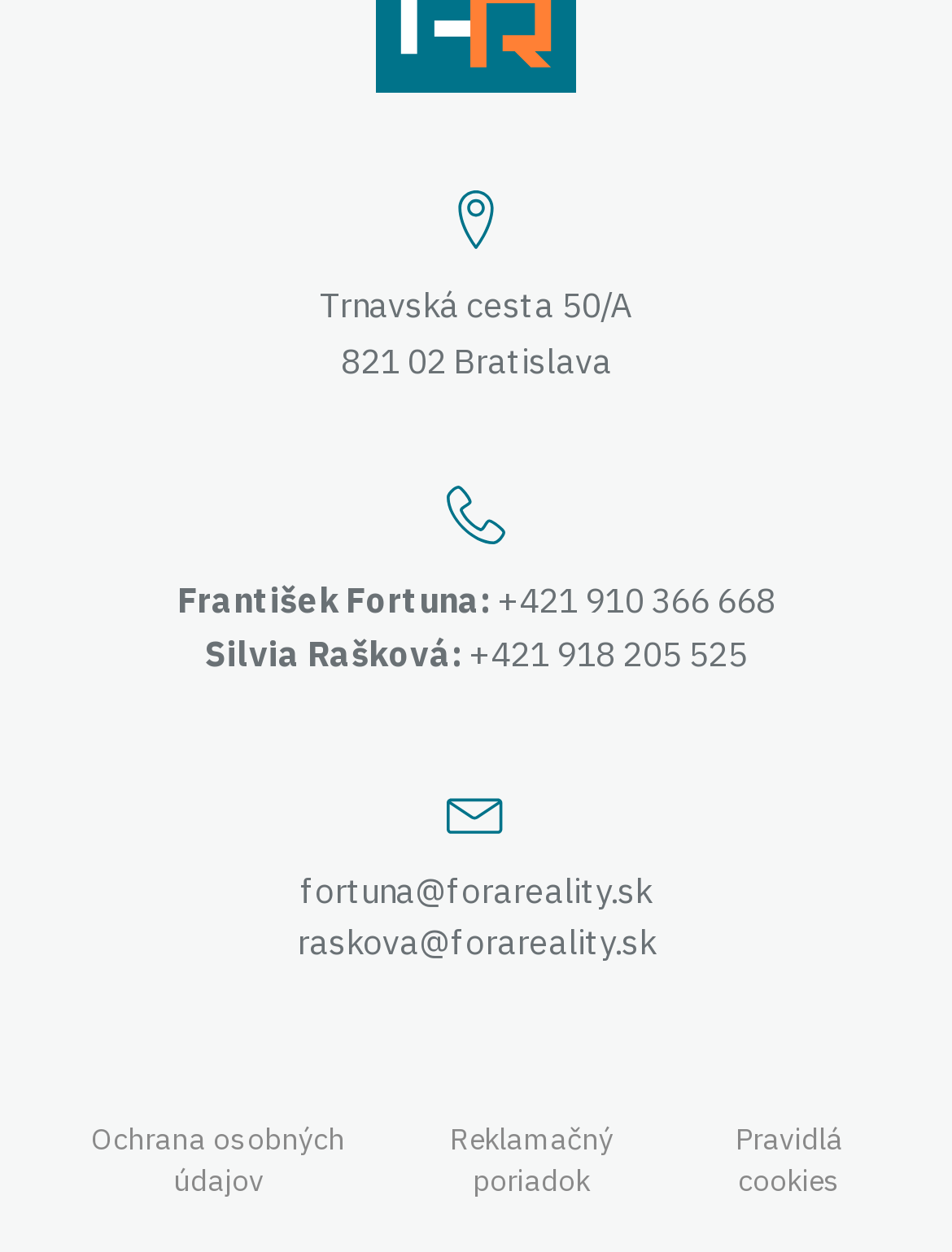Extract the bounding box of the UI element described as: "raskova@forareality.sk".

[0.312, 0.736, 0.688, 0.774]